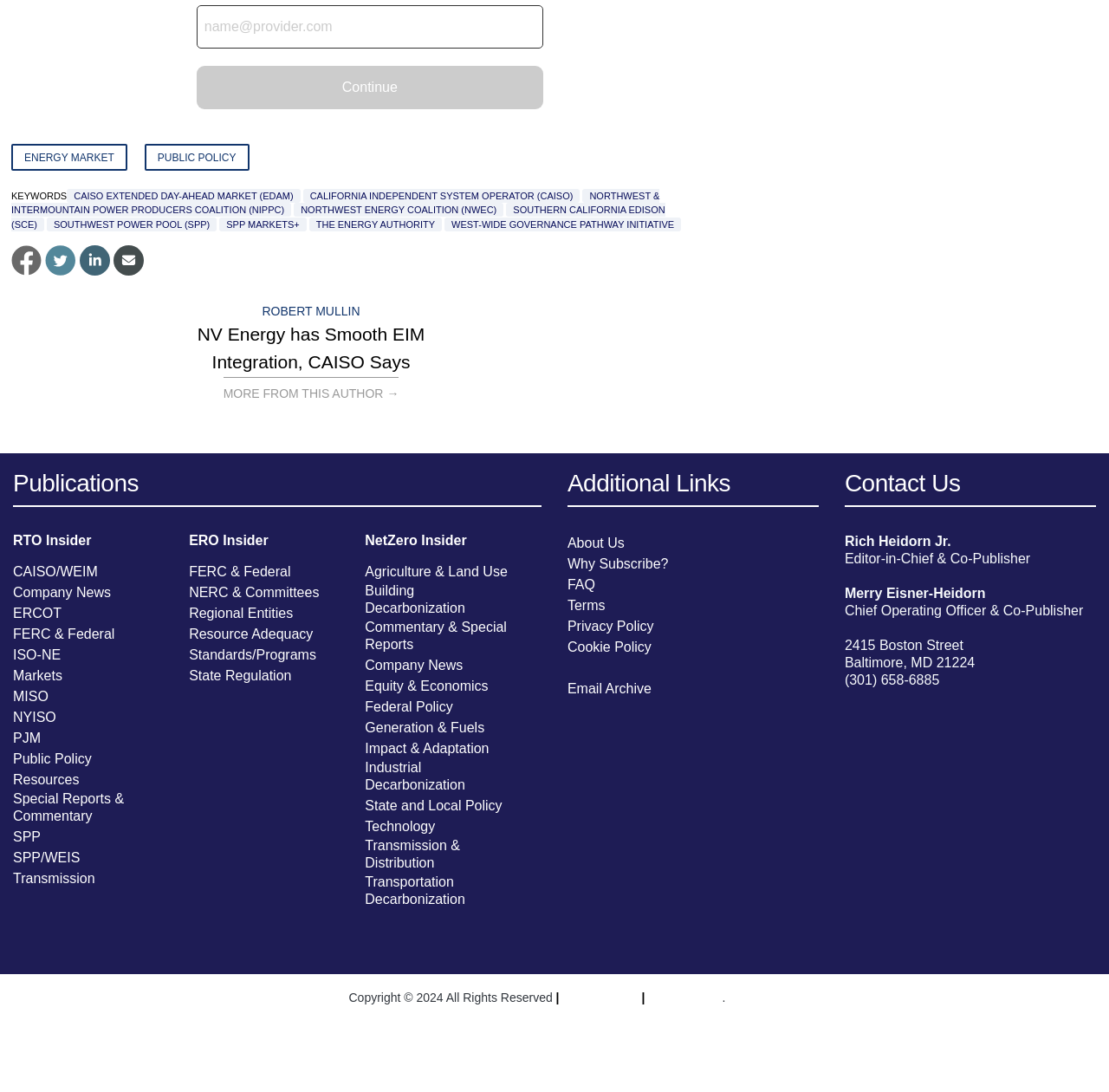Bounding box coordinates should be provided in the format (top-left x, top-left y, bottom-right x, bottom-right y) with all values between 0 and 1. Identify the bounding box for this UI element: Company News

[0.012, 0.535, 0.1, 0.551]